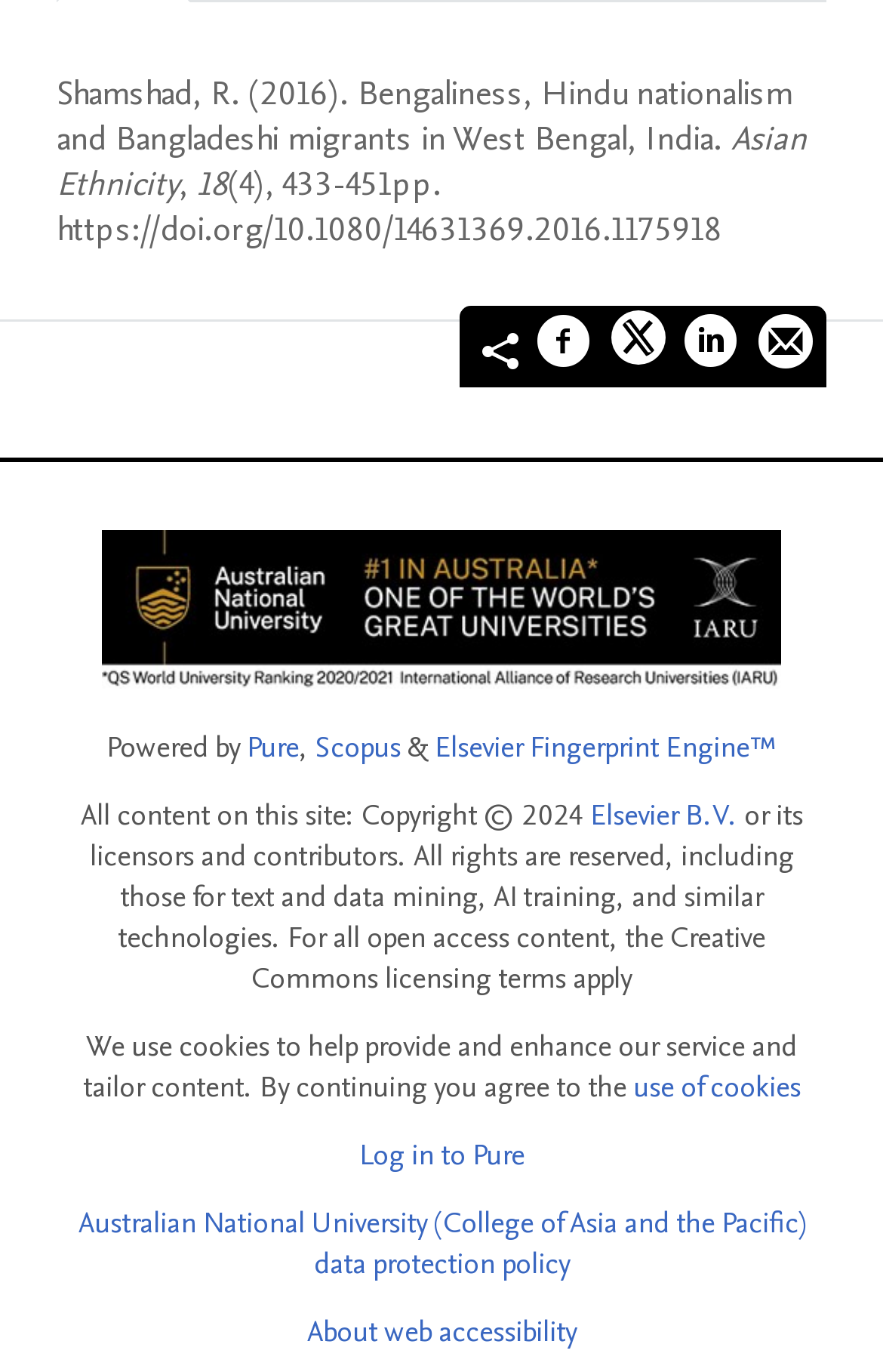What is the logo of the institution?
Refer to the image and give a detailed answer to the question.

I found the logo of the institution by looking at the image element with the description 'Australian National University (College of Asia and the Pacific) Logo' which is a child of the Root Element.